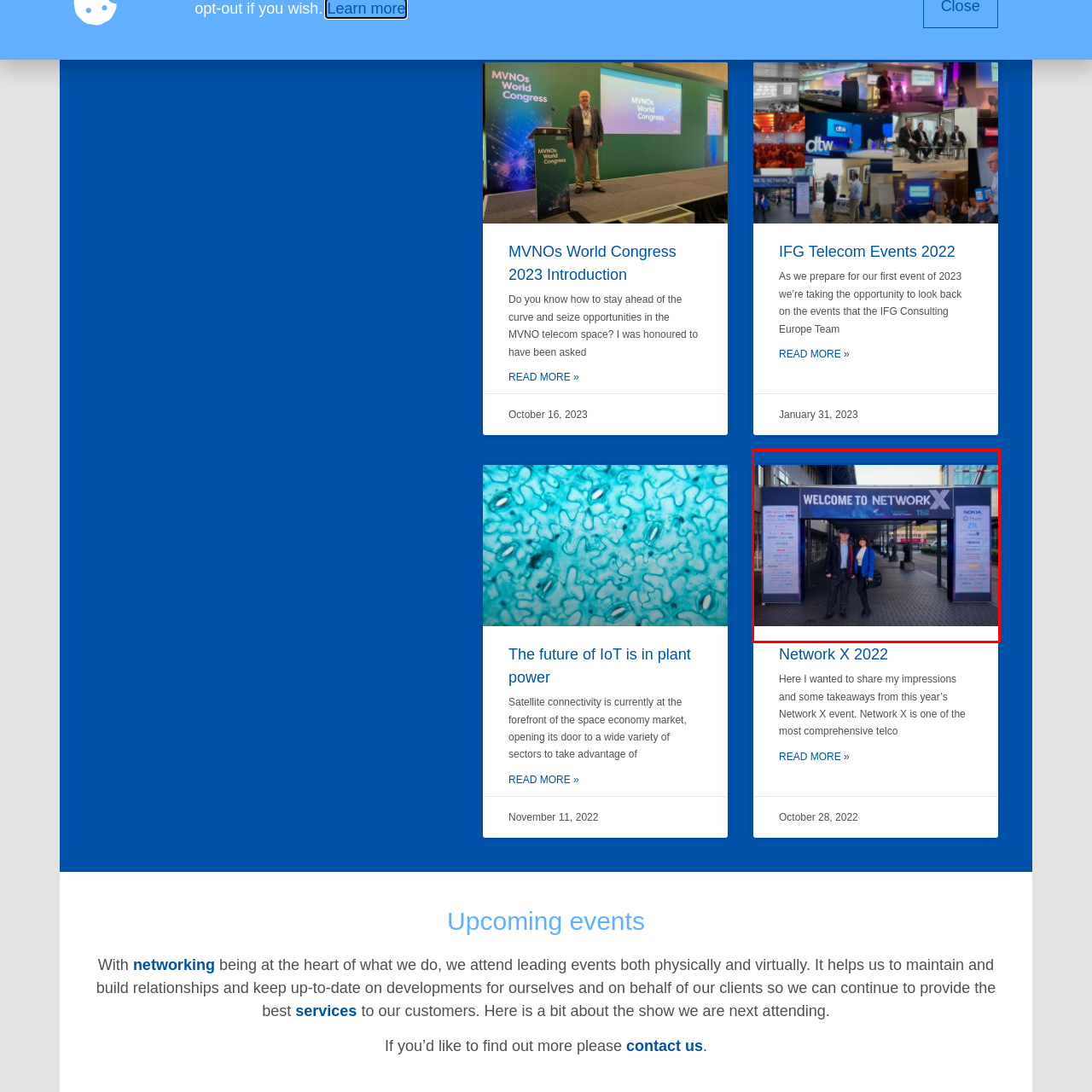What is the industry focus of the event?
Focus on the image highlighted by the red bounding box and give a comprehensive answer using the details from the image.

The industry focus of the event can be inferred from the presence of company logos such as Nokia and ZTE, which are prominent players in the telecommunications industry. Additionally, the caption mentions advancements in telecommunications and networking technologies, further supporting this answer.